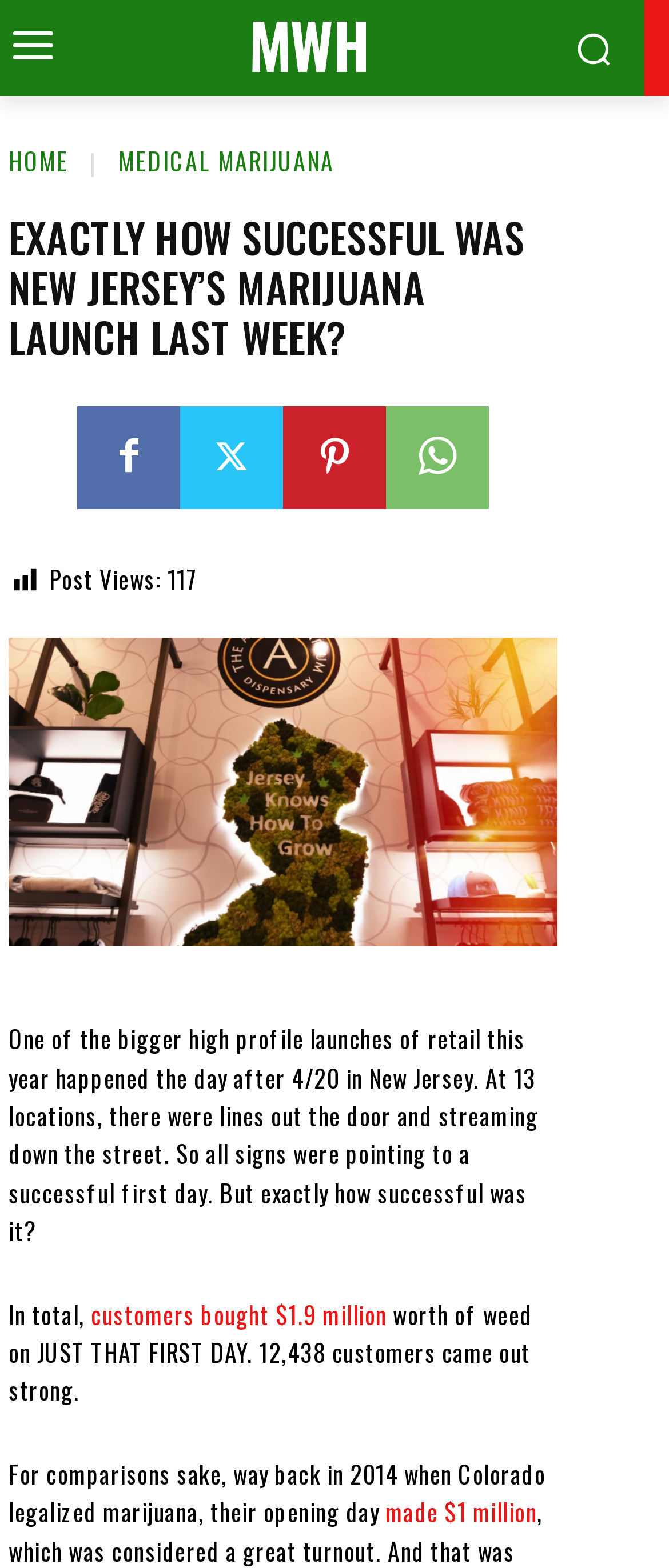Please find the bounding box coordinates of the element that needs to be clicked to perform the following instruction: "Click the HOME link". The bounding box coordinates should be four float numbers between 0 and 1, represented as [left, top, right, bottom].

[0.013, 0.091, 0.103, 0.114]